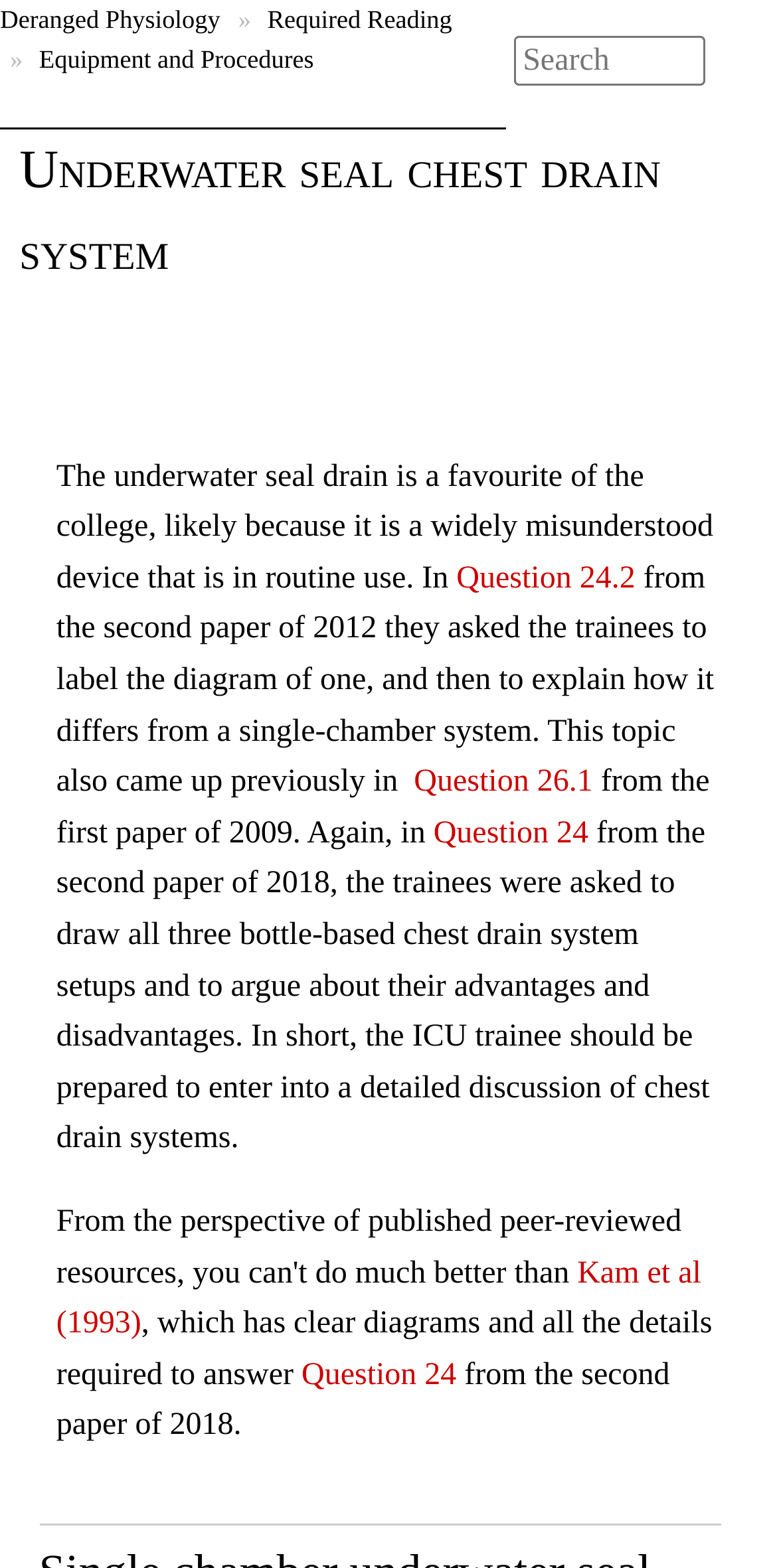Provide a short, one-word or phrase answer to the question below:
In which year was Question 24.2 asked?

2012